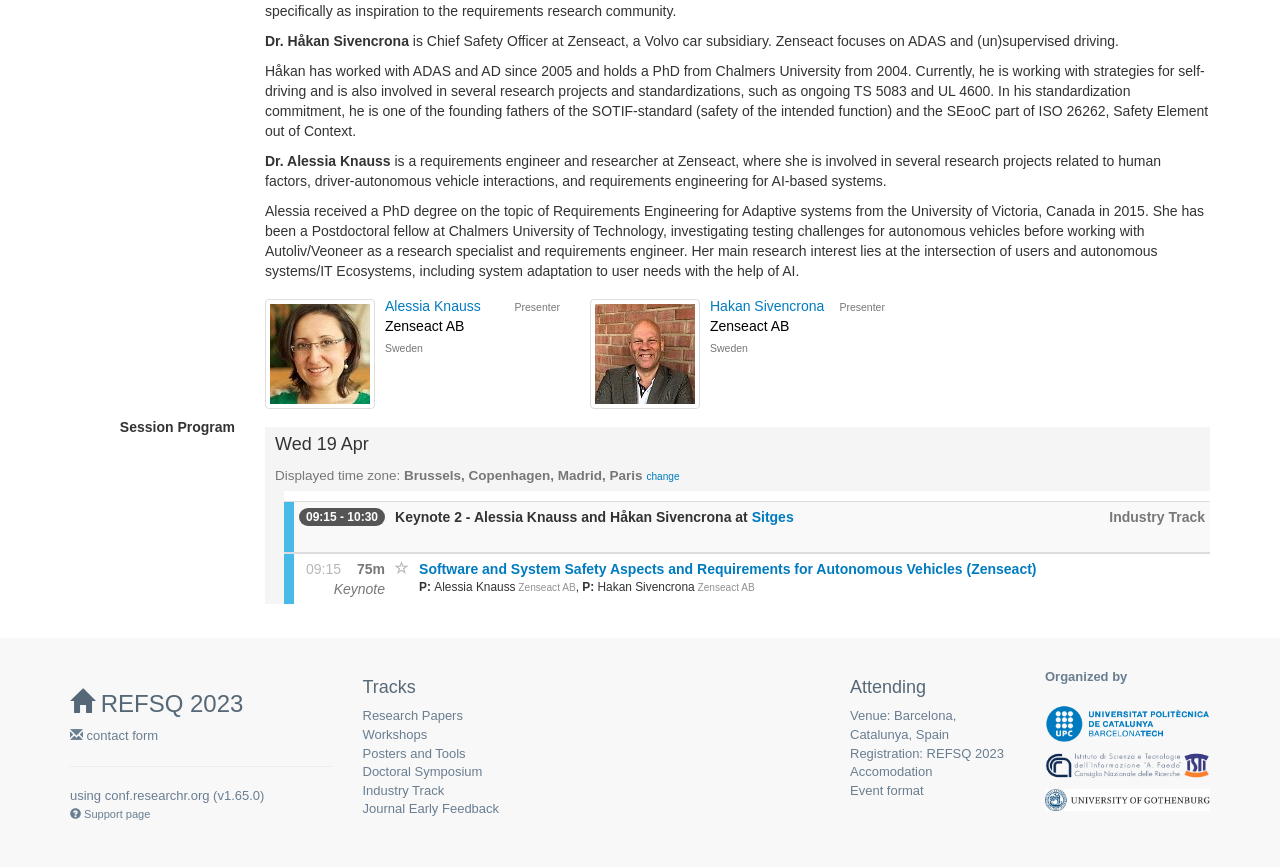Show the bounding box coordinates for the HTML element as described: "Venue: Barcelona, Catalunya, Spain".

[0.664, 0.817, 0.747, 0.856]